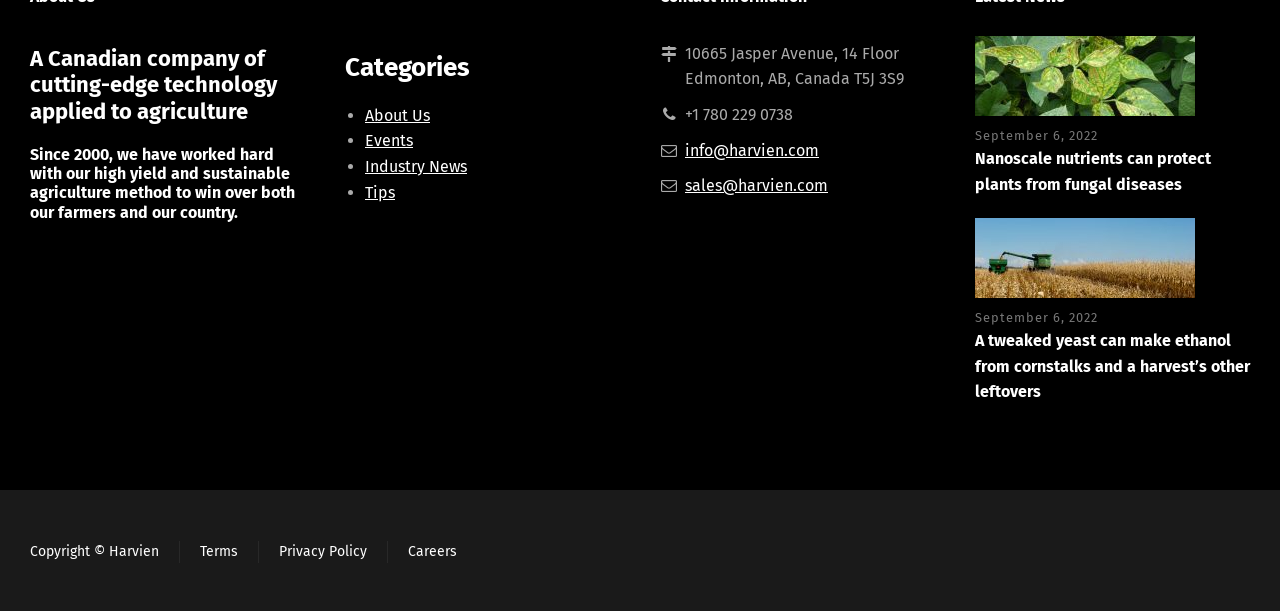Identify the bounding box coordinates of the clickable region required to complete the instruction: "Contact through info@harvien.com". The coordinates should be given as four float numbers within the range of 0 and 1, i.e., [left, top, right, bottom].

[0.535, 0.23, 0.64, 0.261]